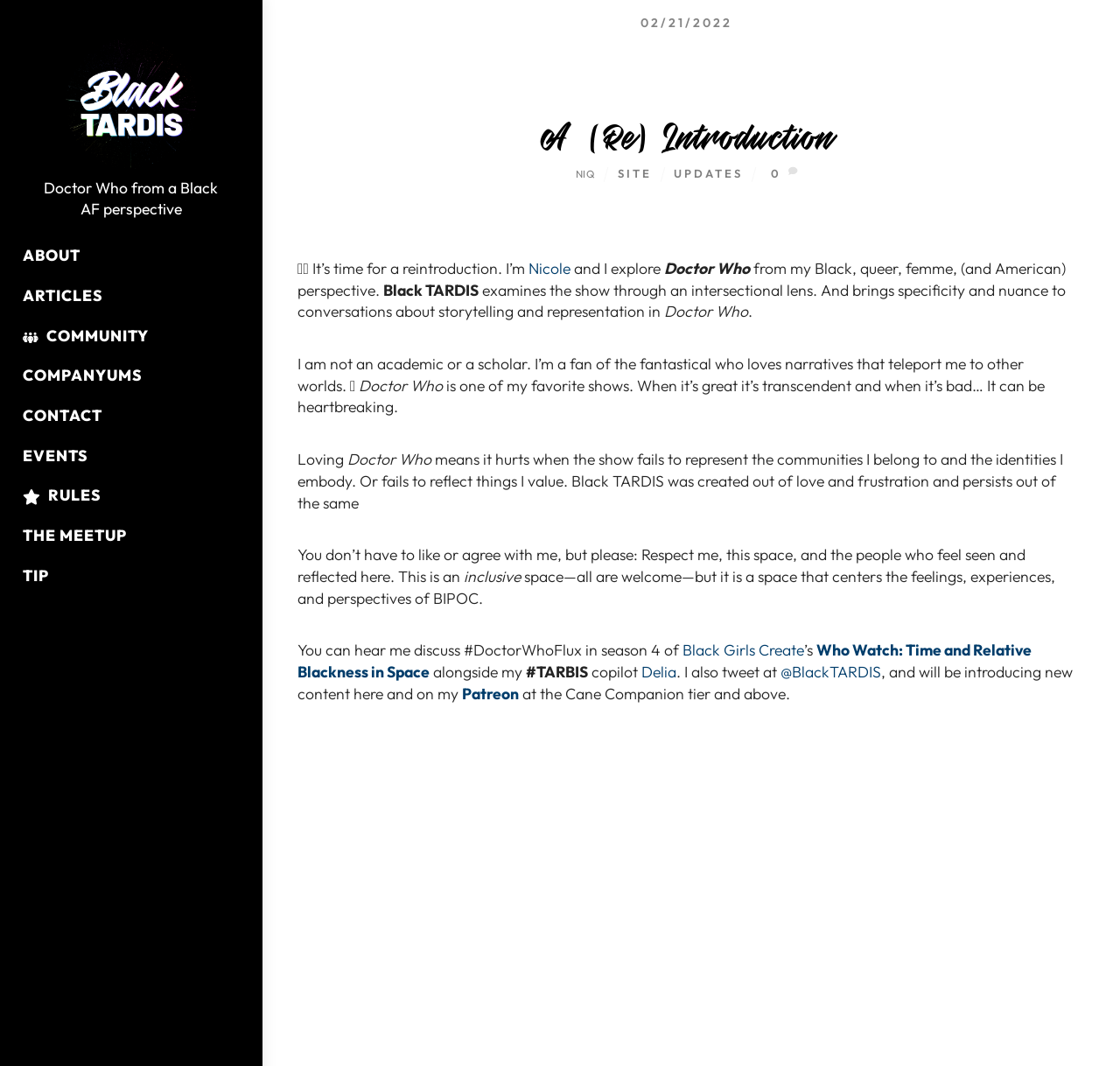What is the name of the podcast mentioned on the webpage?
Use the image to give a comprehensive and detailed response to the question.

The name of the podcast can be found in the link element with the text 'Who Watch: Time and Relative Blackness in Space' in the paragraph where the author mentions discussing #DoctorWhoFlux.